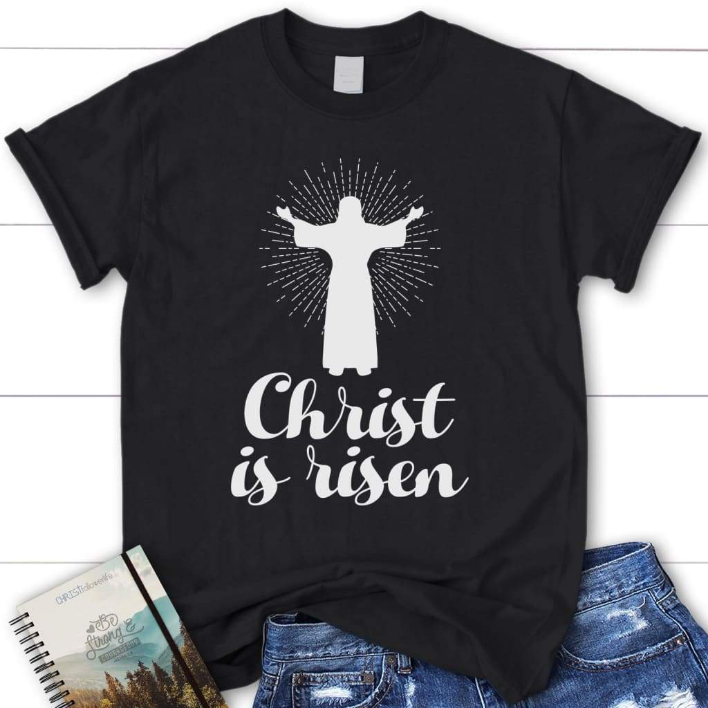Please respond to the question with a concise word or phrase:
What type of shorts are accompanying the t-shirt?

blue denim shorts